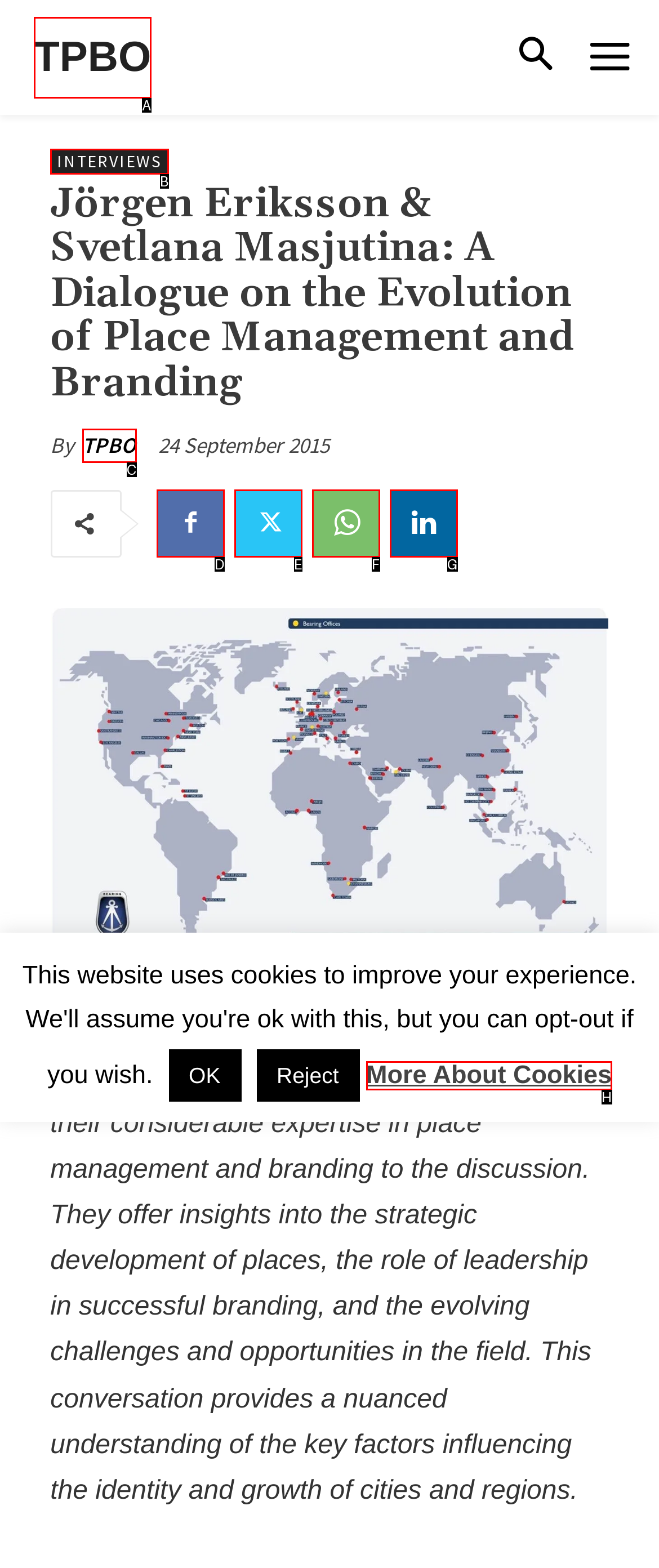Refer to the element description: More About Cookies and identify the matching HTML element. State your answer with the appropriate letter.

H